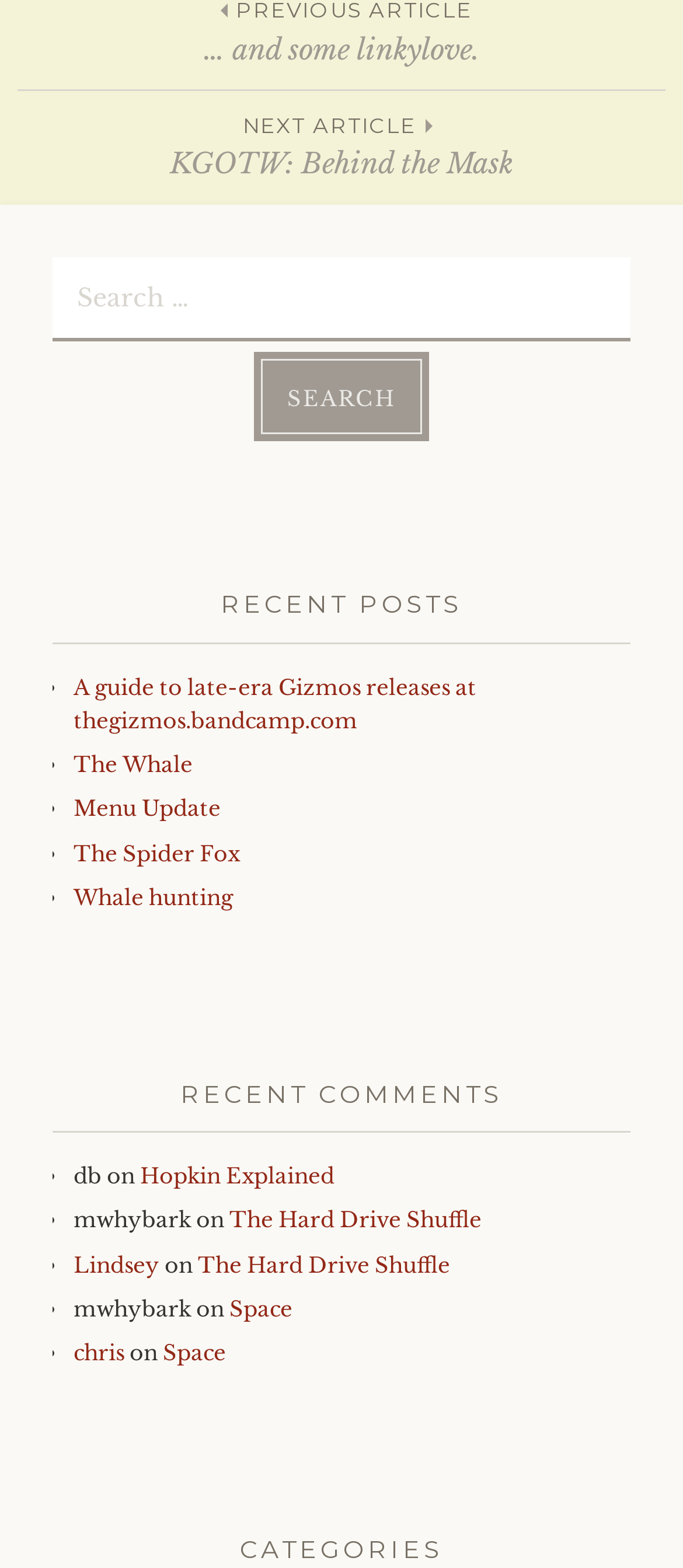What is the purpose of the 'NEXT ARTICLE KGOTW: Behind the Mask' link?
Based on the image, respond with a single word or phrase.

To navigate to the next article